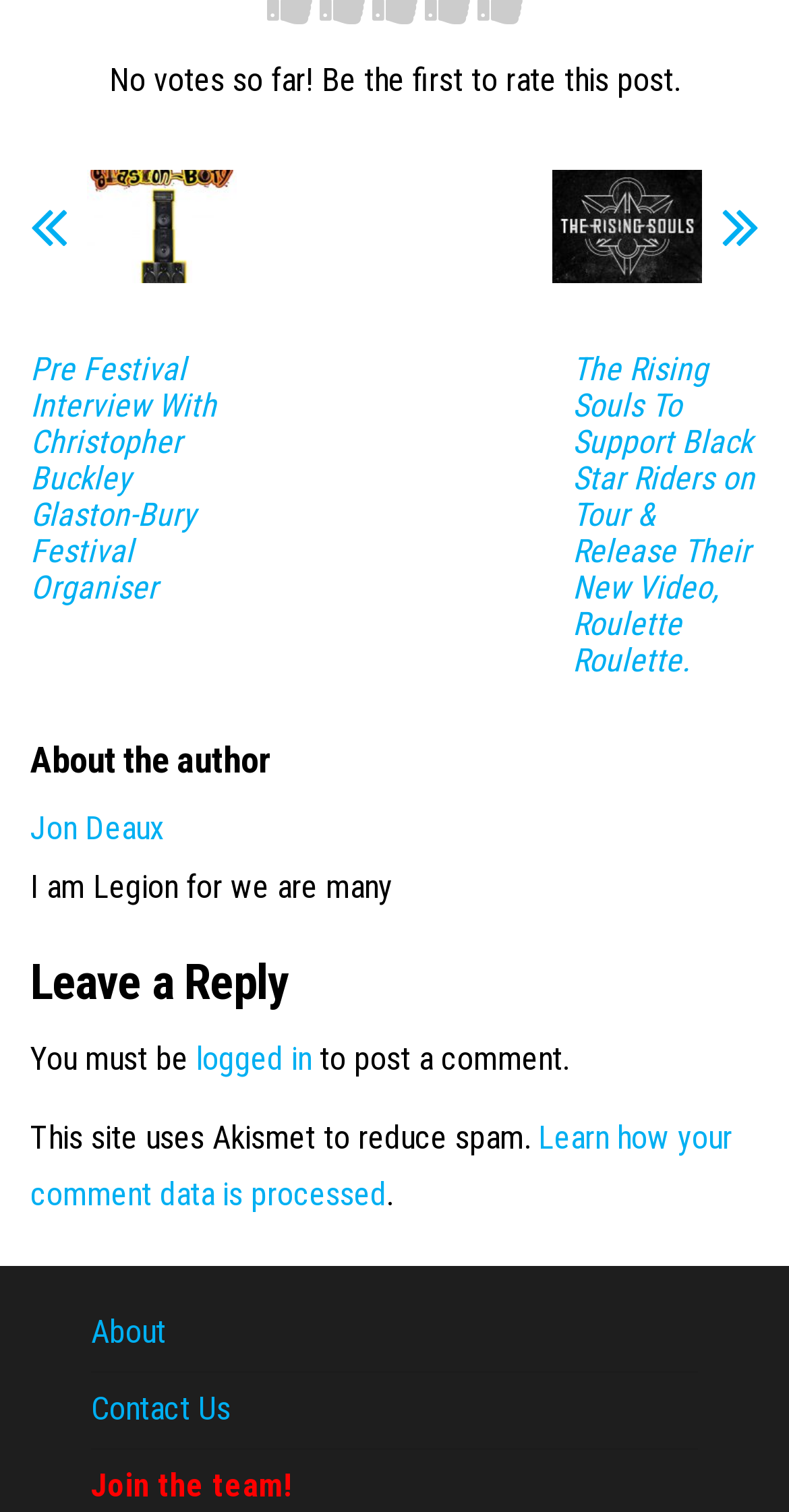Find the bounding box coordinates of the clickable area that will achieve the following instruction: "Click on the link to read the pre festival interview with Christopher Buckley".

[0.038, 0.233, 0.3, 0.401]